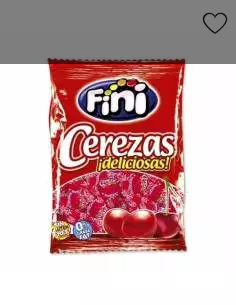What is the price of the Fini Cerezaz?
Provide a short answer using one word or a brief phrase based on the image.

€0.490